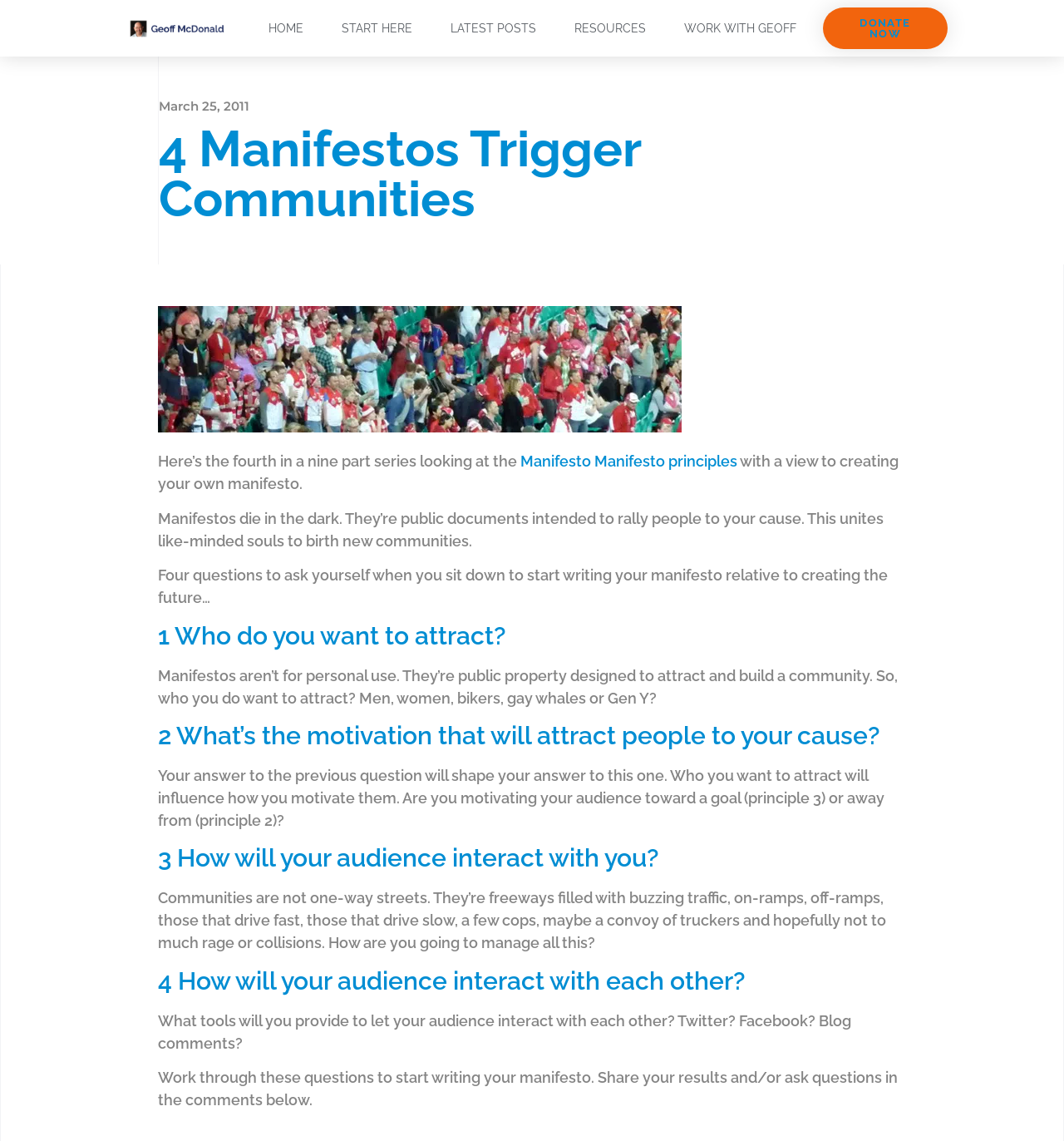What is the purpose of a manifesto?
Refer to the image and give a detailed answer to the query.

According to the webpage, manifestos are public documents intended to rally people to your cause, which unites like-minded souls to birth new communities.